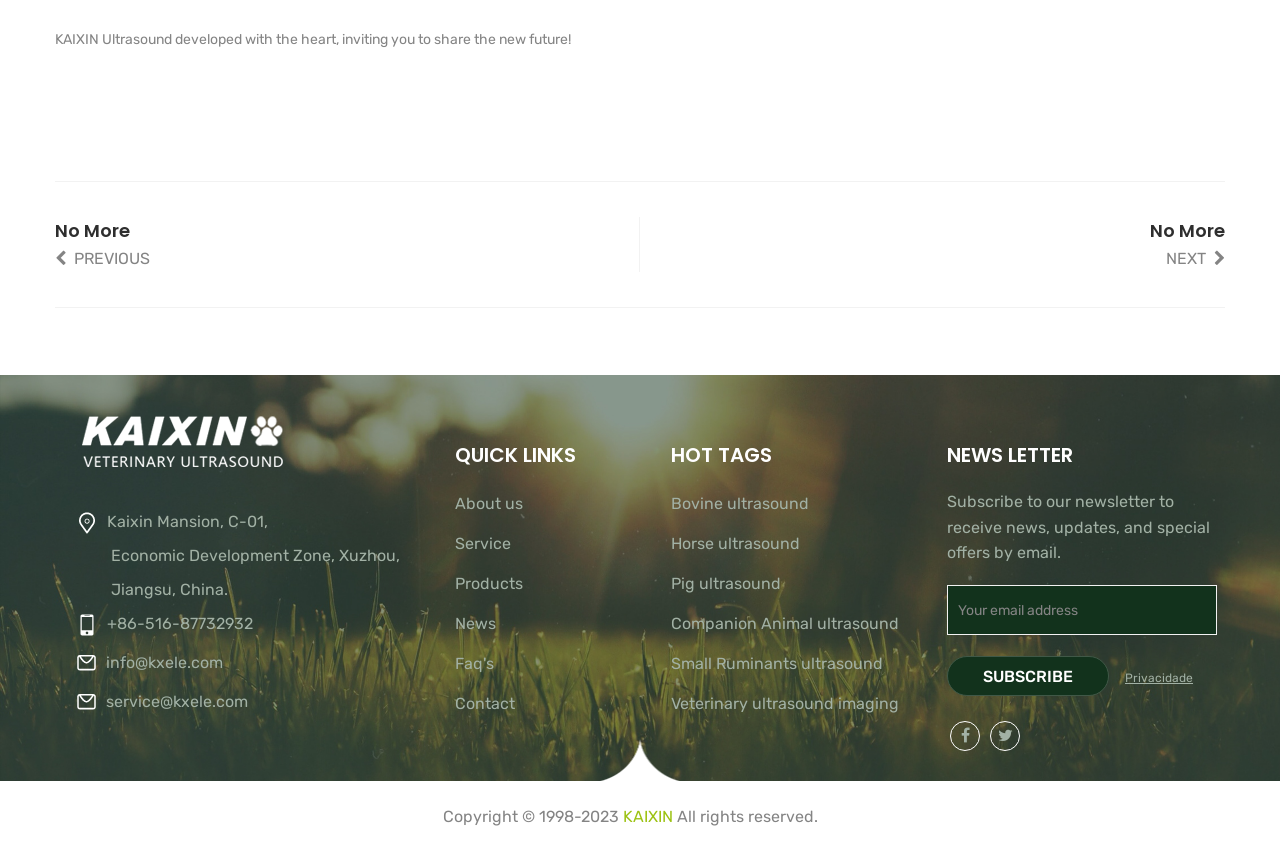Please answer the following query using a single word or phrase: 
What is the copyright year range mentioned on the webpage?

1998-2023